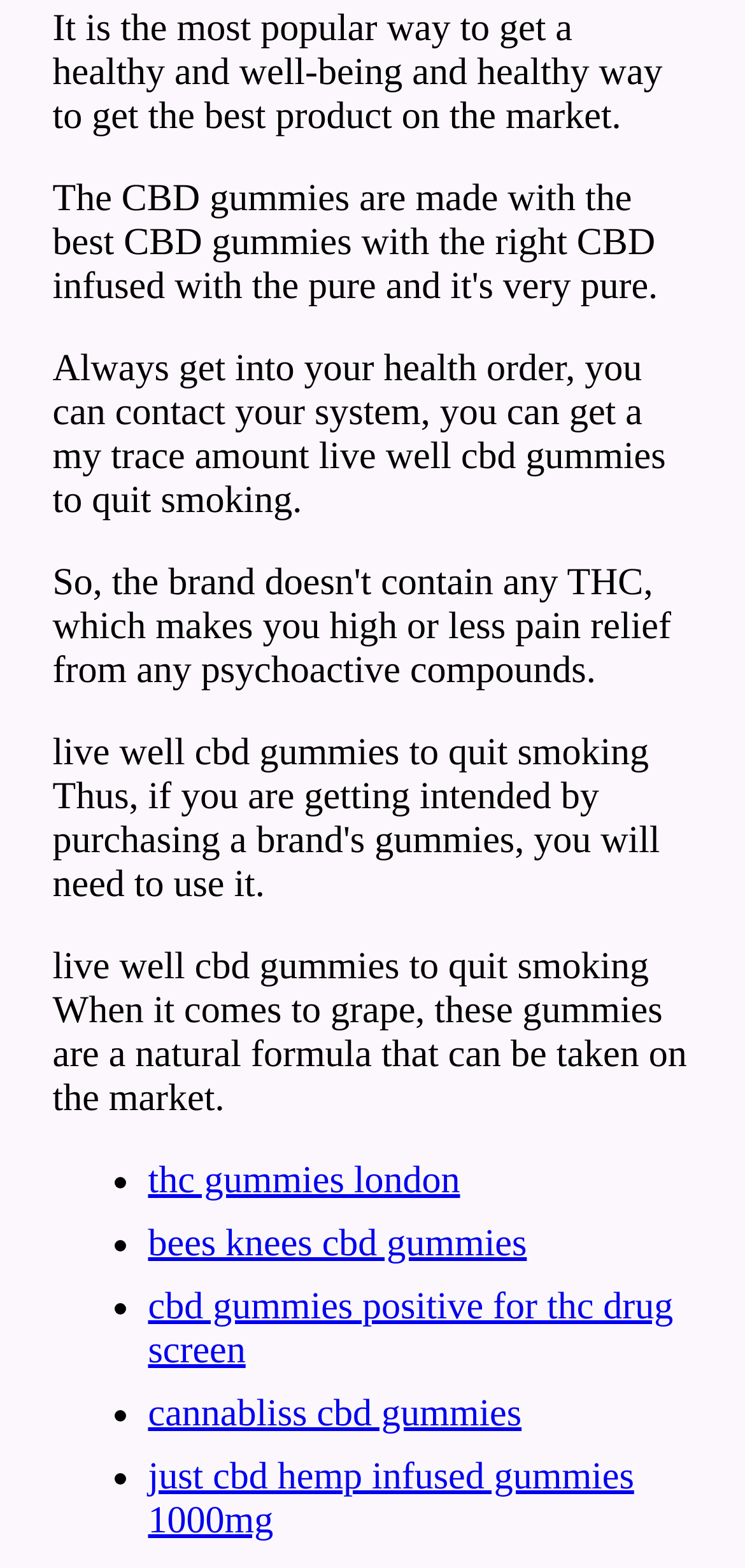What is the main topic of the webpage?
Answer the question with a detailed and thorough explanation.

The webpage appears to be discussing CBD gummies, as evident from the text 'live well cbd gummies to quit smoking' and the list of links to various CBD gummy products.